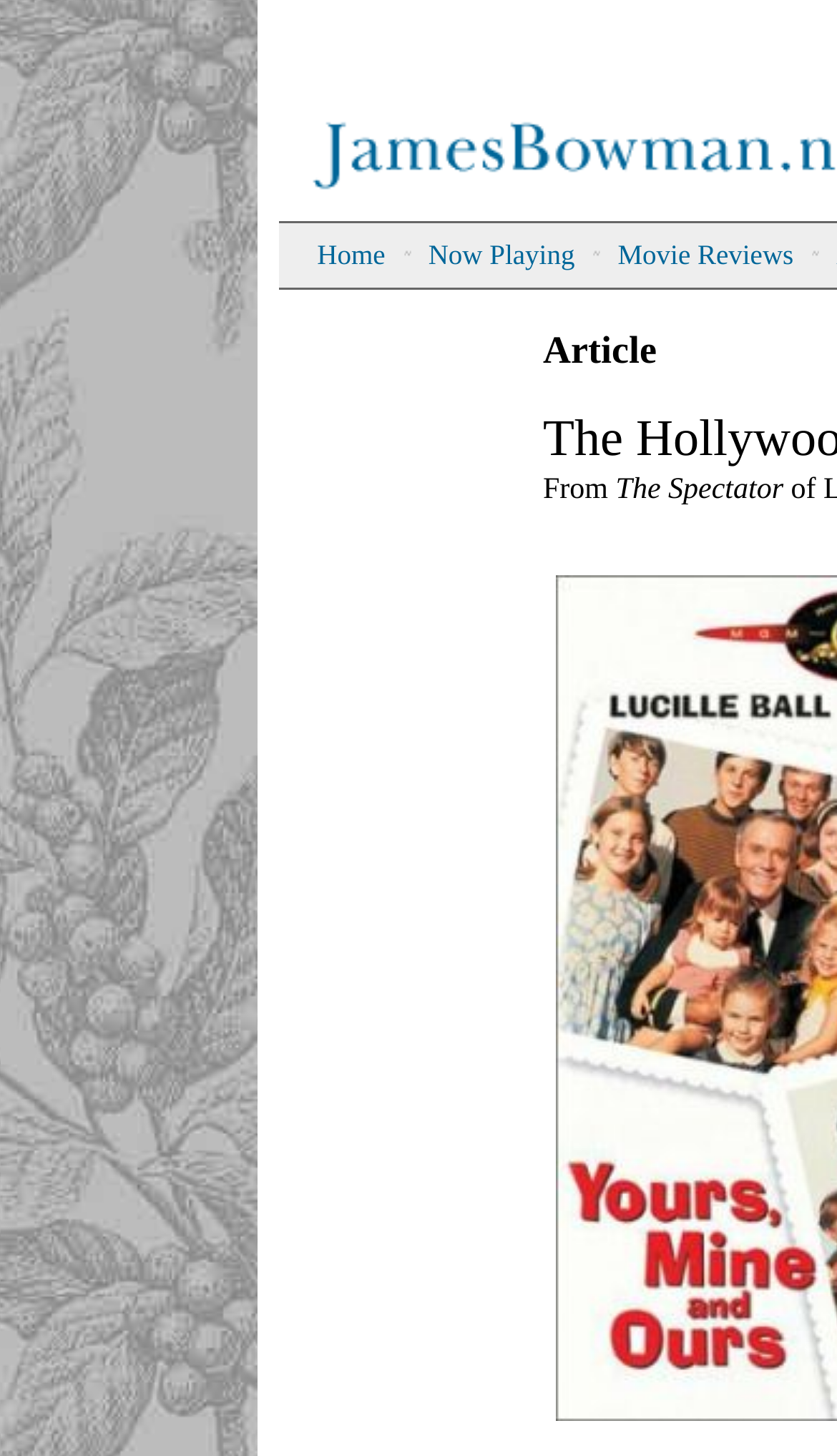For the following element description, predict the bounding box coordinates in the format (top-left x, top-left y, bottom-right x, bottom-right y). All values should be floating point numbers between 0 and 1. Description: Home

[0.379, 0.164, 0.46, 0.186]